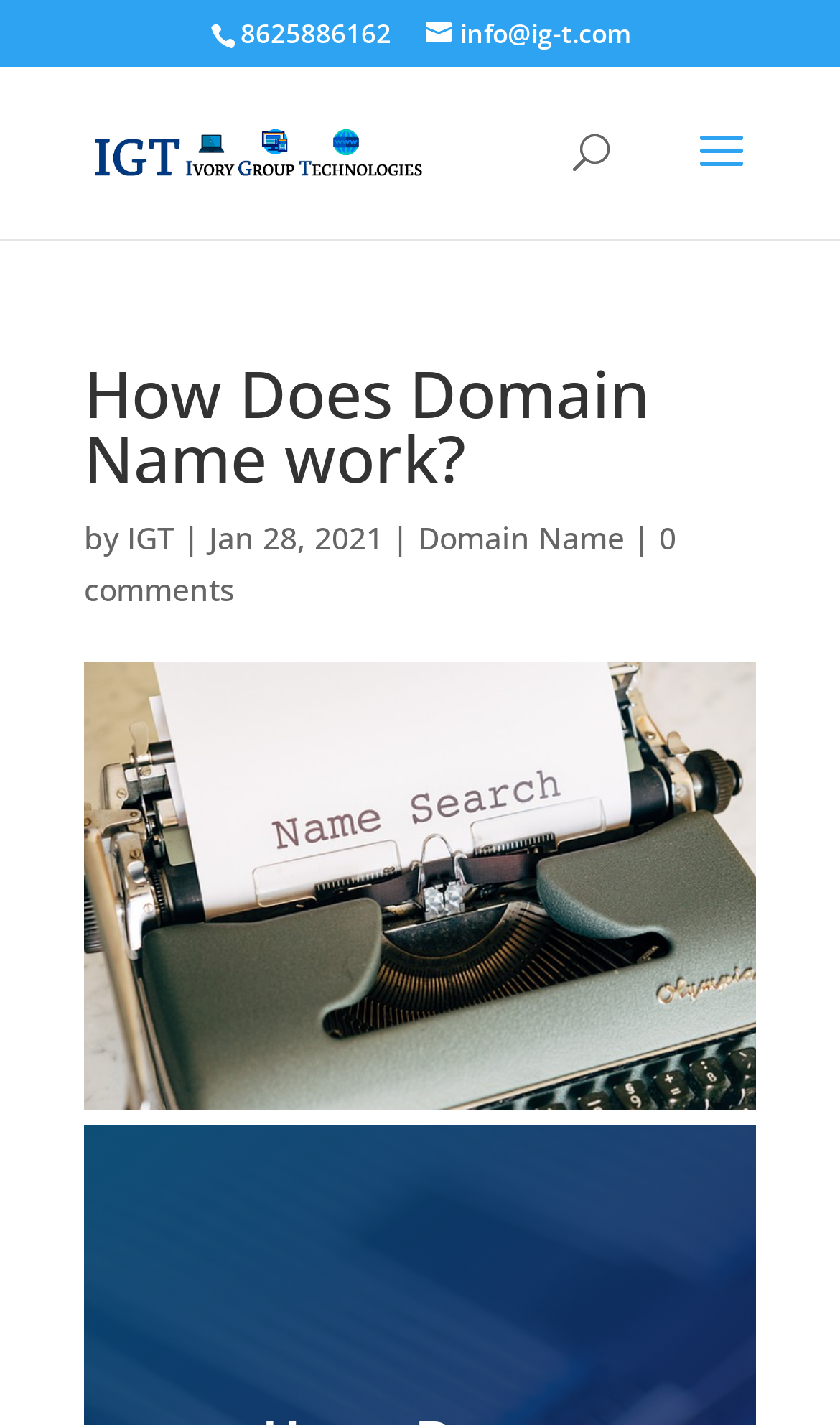Respond with a single word or phrase to the following question: What is the topic of the article on the webpage?

Domain Name